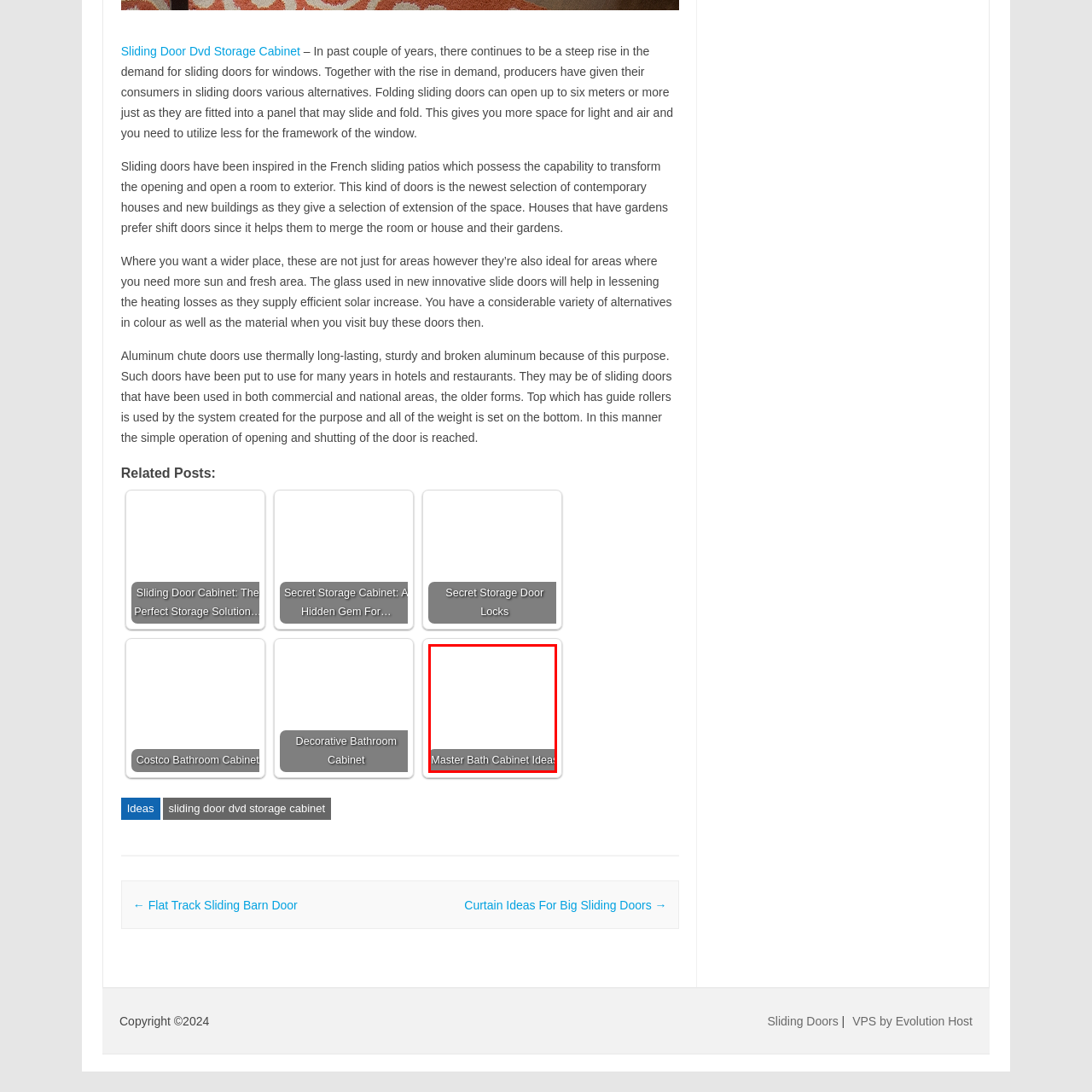Inspect the picture enclosed by the red border, What is the purpose of the associated content? Provide your answer as a single word or phrase.

Provide tips and inspiration